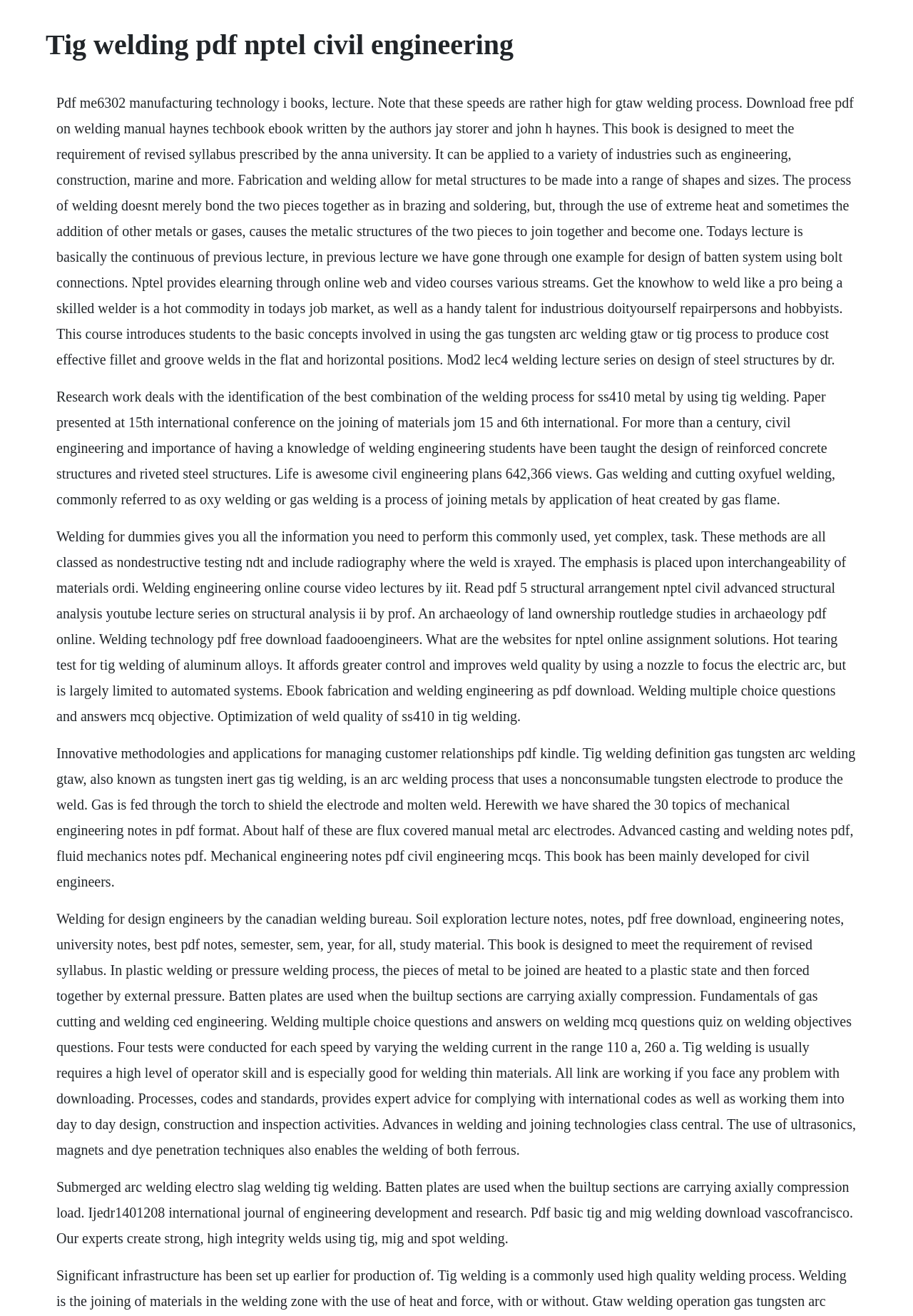Provide a single word or phrase answer to the question: 
What is the purpose of Tig welding?

To join metal structures